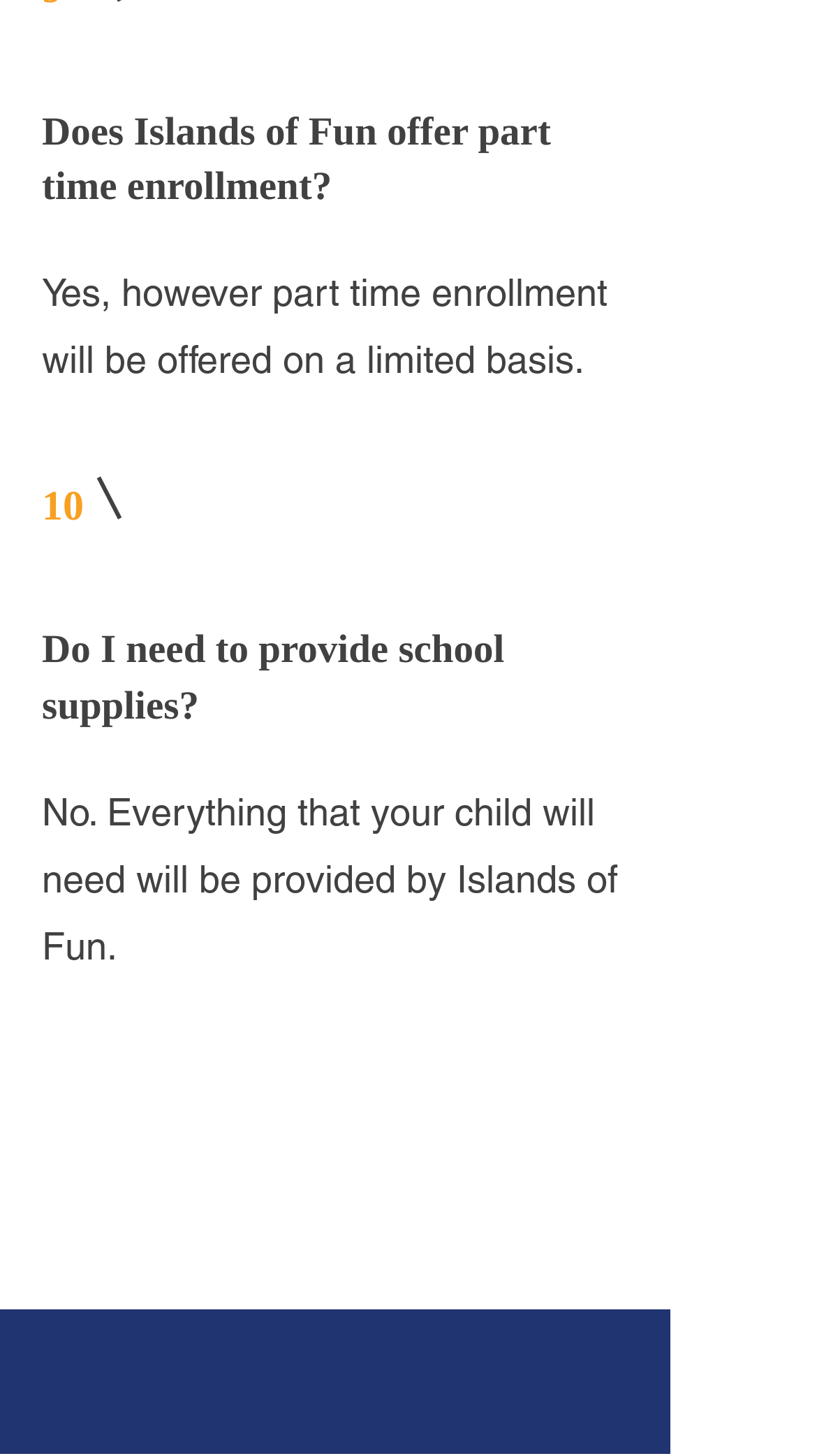Determine the bounding box for the UI element described here: "aria-label="LinkedIn"".

[0.433, 0.942, 0.51, 0.985]